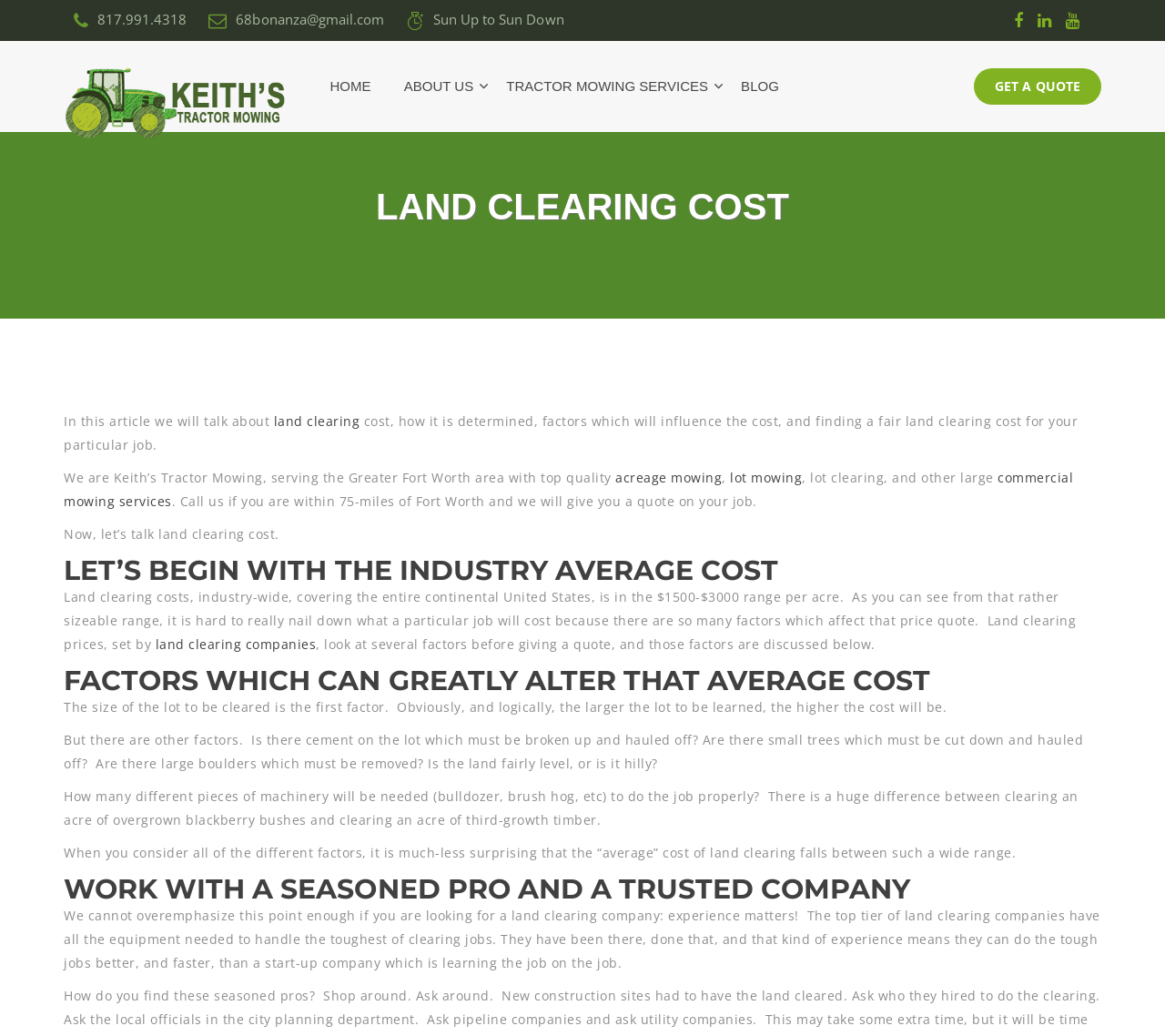Identify the bounding box coordinates of the region that should be clicked to execute the following instruction: "Call the company".

[0.055, 0.0, 0.169, 0.039]